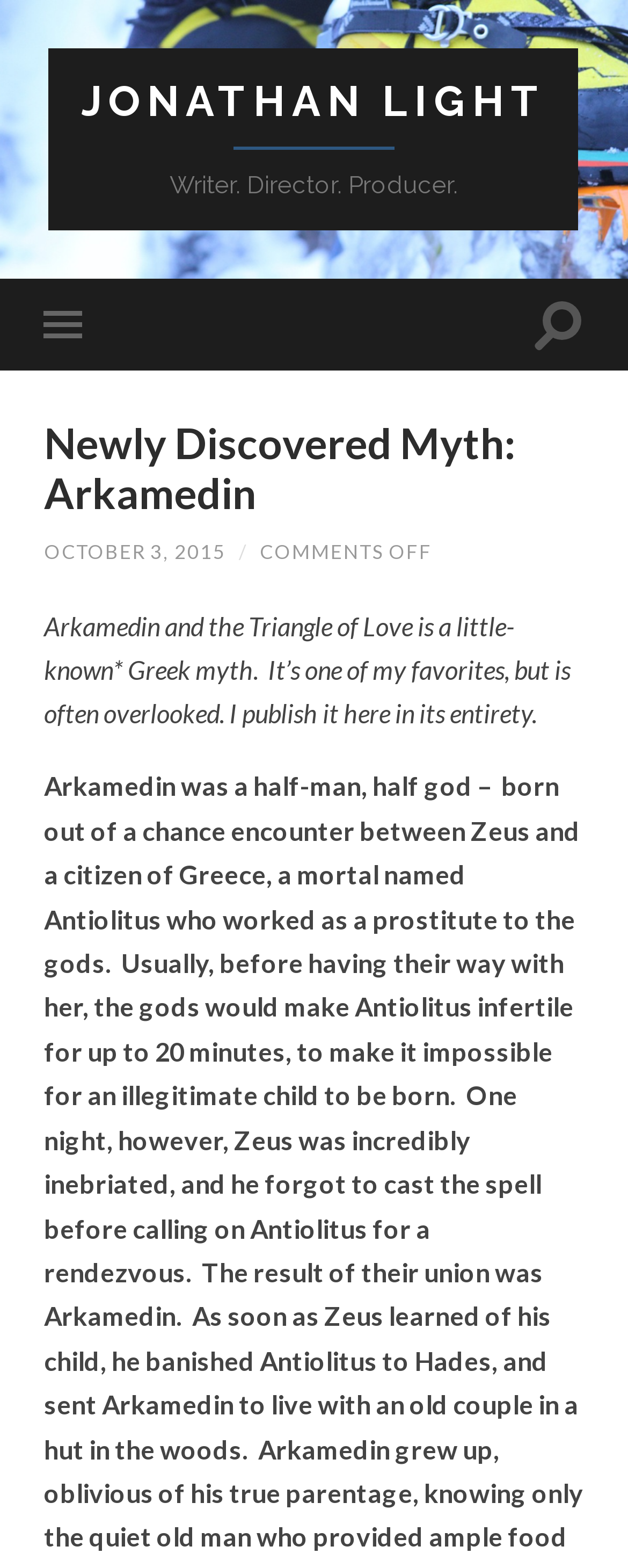Describe every aspect of the webpage comprehensively.

The webpage is about a writer, director, and producer named Jonathan Light, who has written about a newly discovered myth called Arkamedin. At the top of the page, there is a heading with Jonathan Light's name, which is also a link. Below this, there is a subtitle that describes his profession. 

On the left side of the page, there is a heading that displays the title of the myth, "Newly Discovered Myth: Arkamedin", which is also a link. Next to this title, there is a date, "OCTOBER 3, 2015", followed by a forward slash and the text "COMMENTS OFF". 

On the right side of the page, there is a paragraph of text that describes the myth of Arkamedin, stating that it is a little-known Greek myth that is often overlooked. The text also mentions that the myth will be published in its entirety on the page. 

There are no images on the page. The layout is simple, with headings and text arranged in a clear and organized manner.